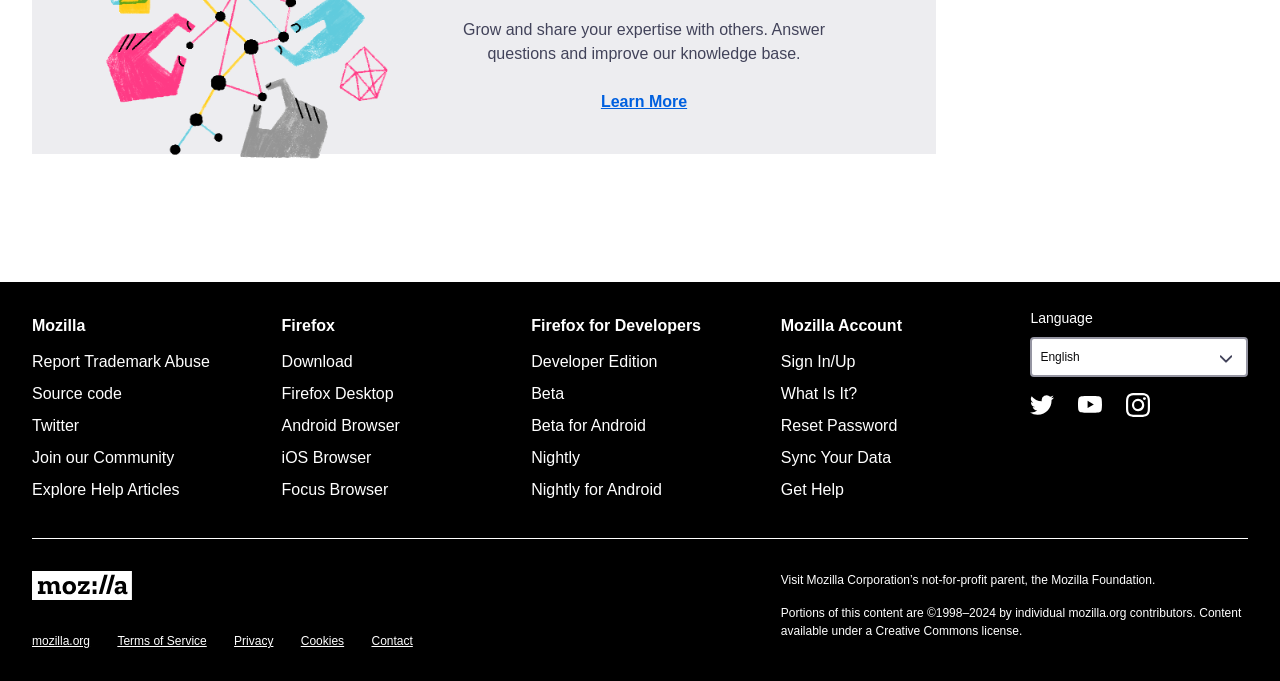Using the webpage screenshot, find the UI element described by Reset Password. Provide the bounding box coordinates in the format (top-left x, top-left y, bottom-right x, bottom-right y), ensuring all values are floating point numbers between 0 and 1.

[0.61, 0.612, 0.701, 0.637]